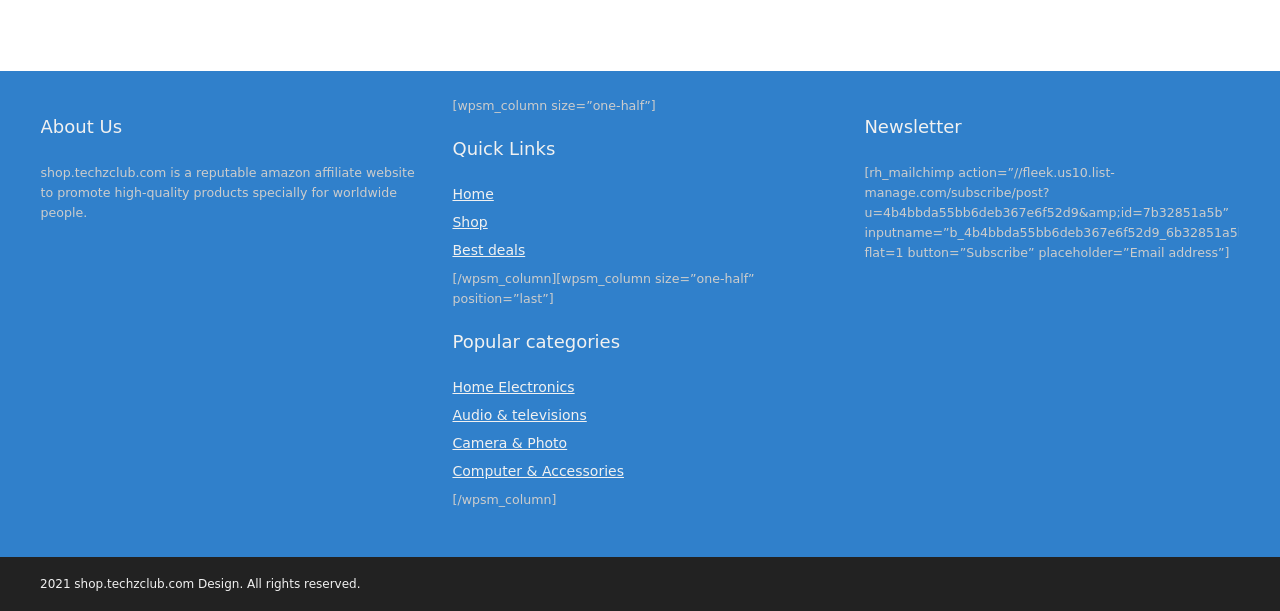Provide the bounding box coordinates of the HTML element described by the text: "Shop". The coordinates should be in the format [left, top, right, bottom] with values between 0 and 1.

[0.353, 0.351, 0.381, 0.377]